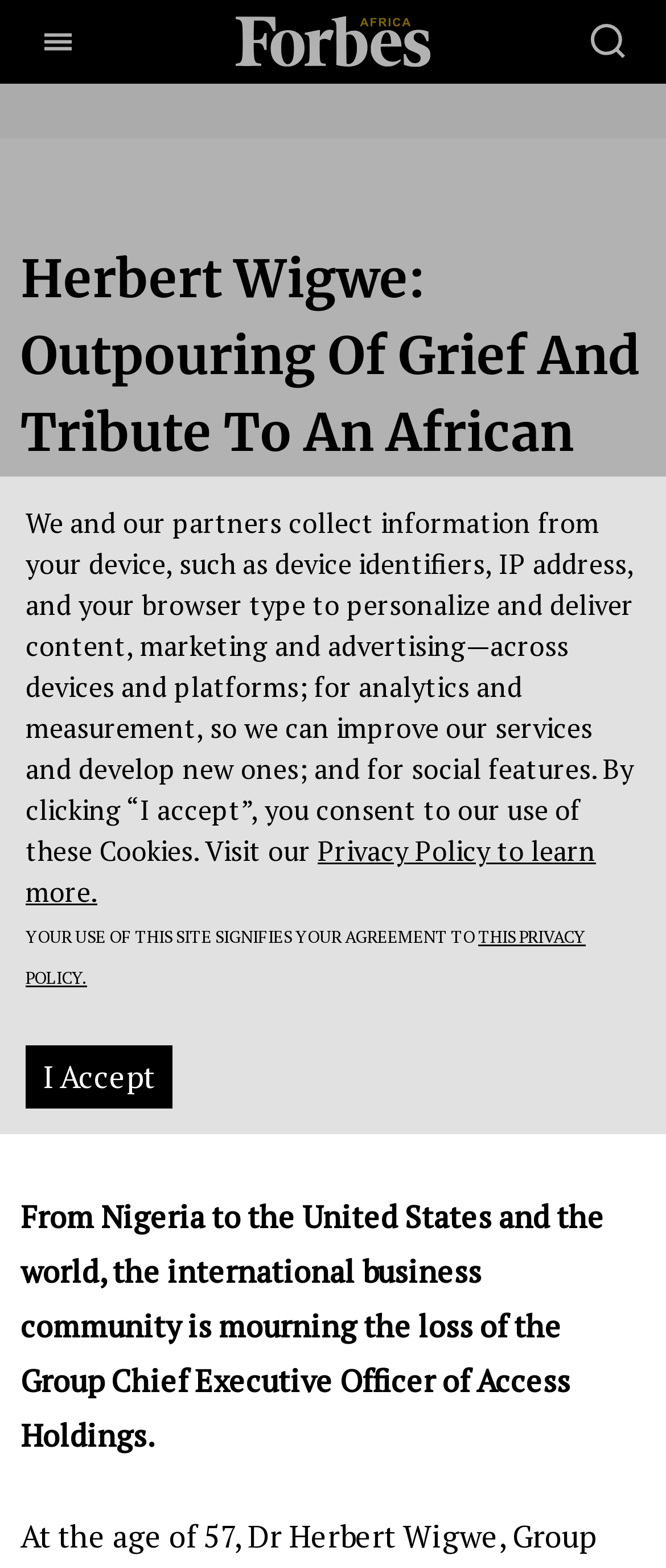What is the source of the image?
We need a detailed and exhaustive answer to the question. Please elaborate.

The source of the image is mentioned in the figcaption 'Source: Access Bank' below the image, which is a WhatsApp Image 2024-02-12 at 16.33.04.